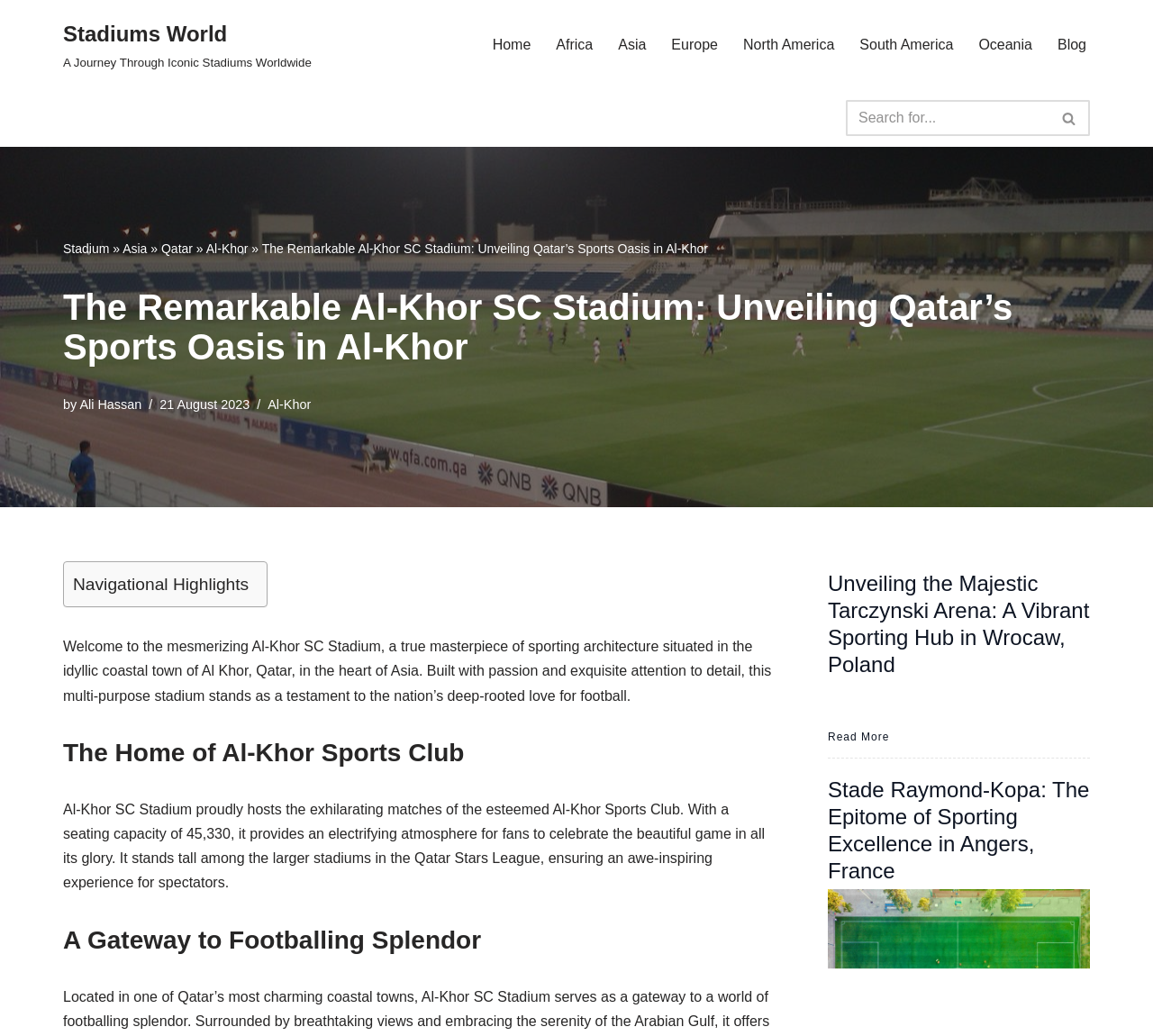What is the name of the stadium?
Examine the image and provide an in-depth answer to the question.

The name of the stadium can be found in the heading element with the text 'The Remarkable Al-Khor SC Stadium: Unveiling Qatar’s Sports Oasis in Al-Khor'.